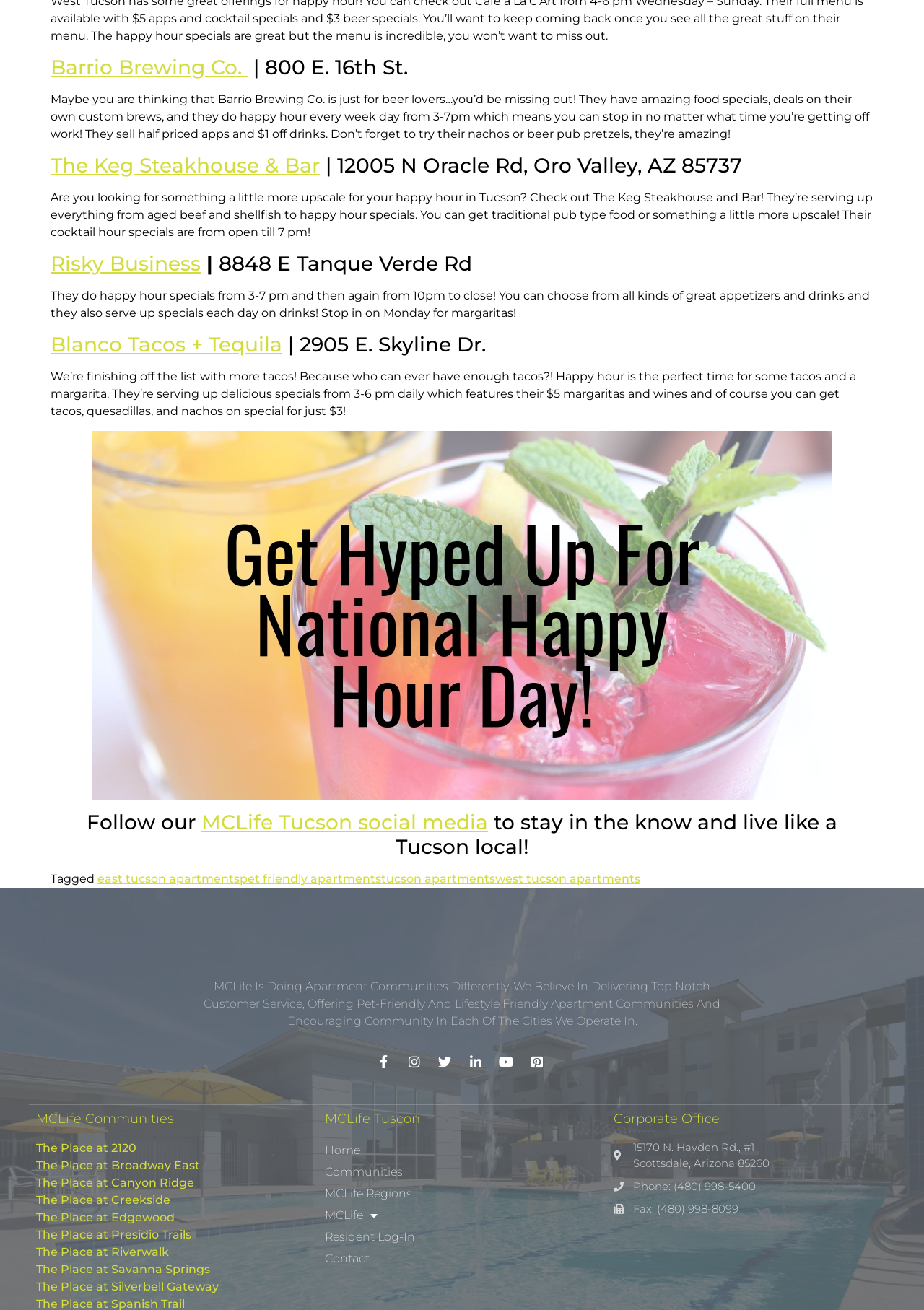What is the timing of happy hour at The Keg Steakhouse and Bar?
Give a detailed explanation using the information visible in the image.

According to the webpage, The Keg Steakhouse and Bar offers happy hour specials from open till 7 pm, featuring traditional pub-type food and upscale options.